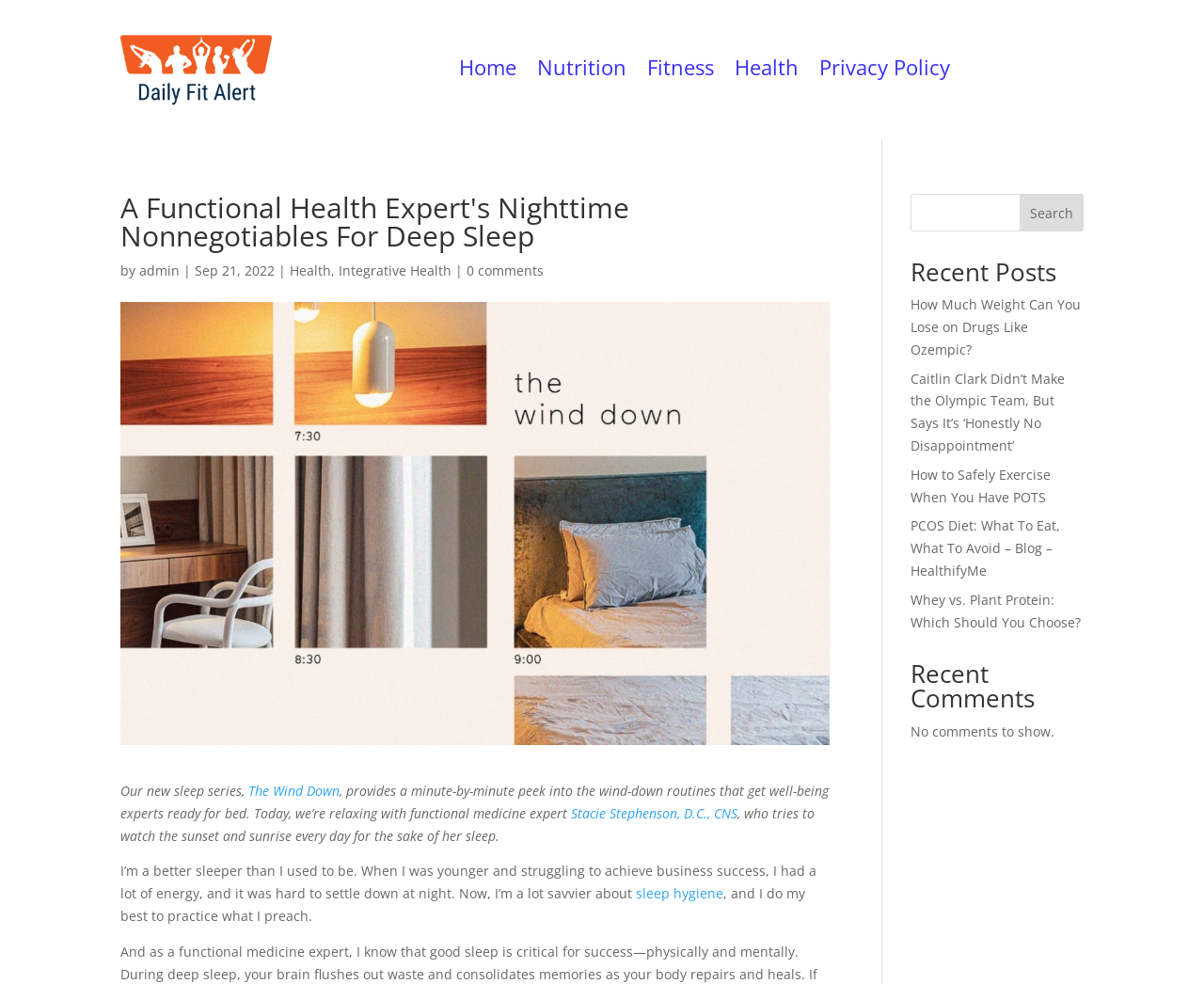Identify the bounding box coordinates of the specific part of the webpage to click to complete this instruction: "Search for something".

[0.847, 0.197, 0.9, 0.235]